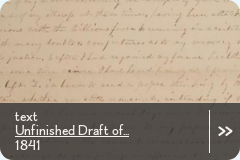Generate a complete and detailed caption for the image.

This image showcases an unfinished draft of a historical document, dated 1841. The background features handwritten text, likely depicting personal correspondence or thoughts from the author. The document is a significant piece within the collection related to Mary Sessions, providing insight into her life and times. Its inclusion in this exhibit emphasizes its relevance to the history of Worthington and surrounding communities. The image likely serves as a visual introduction to further details about the draft, inviting viewers to explore its content and context.